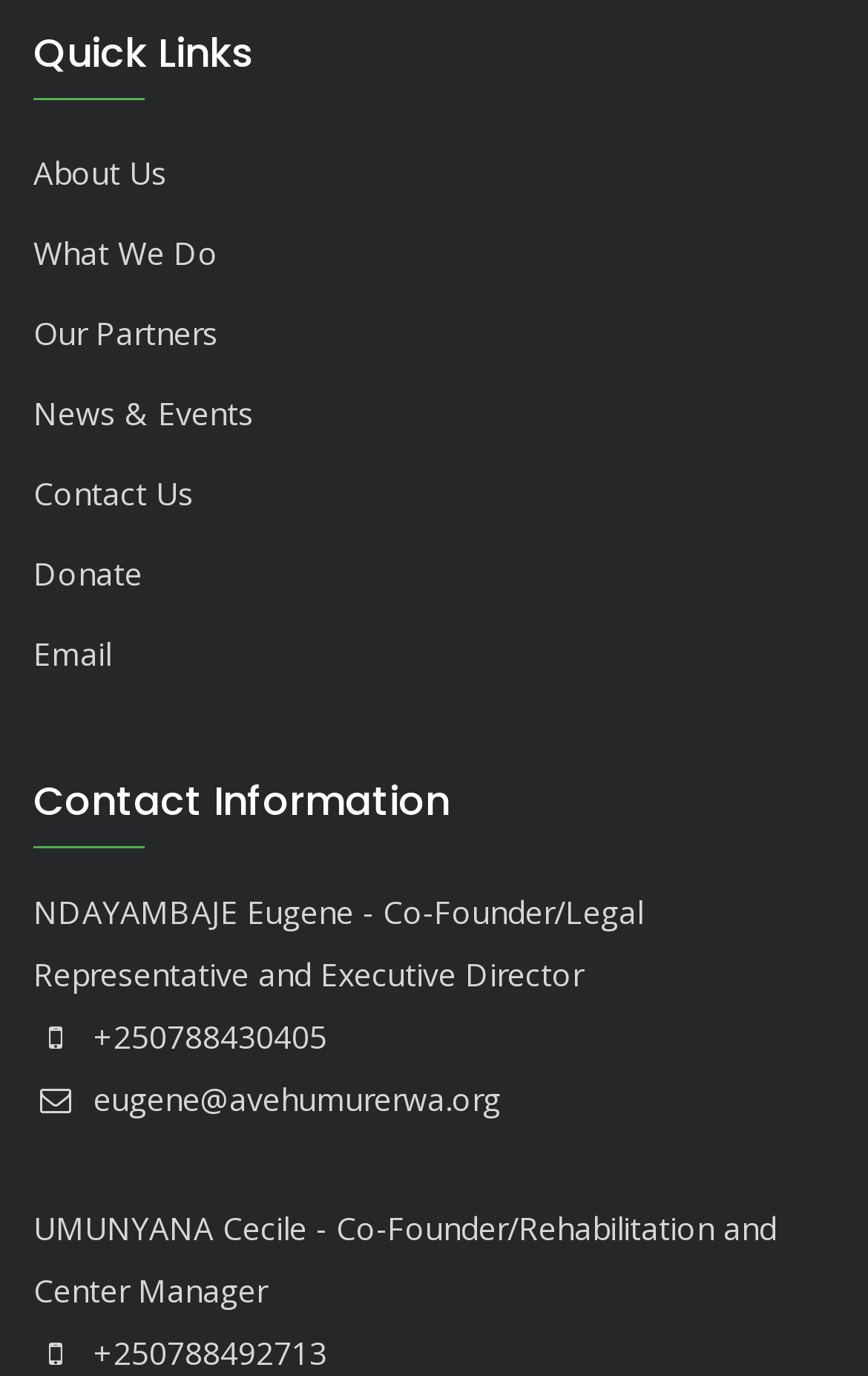Pinpoint the bounding box coordinates of the area that should be clicked to complete the following instruction: "Click on eugene@avehumurerwa.org". The coordinates must be given as four float numbers between 0 and 1, i.e., [left, top, right, bottom].

[0.038, 0.783, 0.577, 0.814]